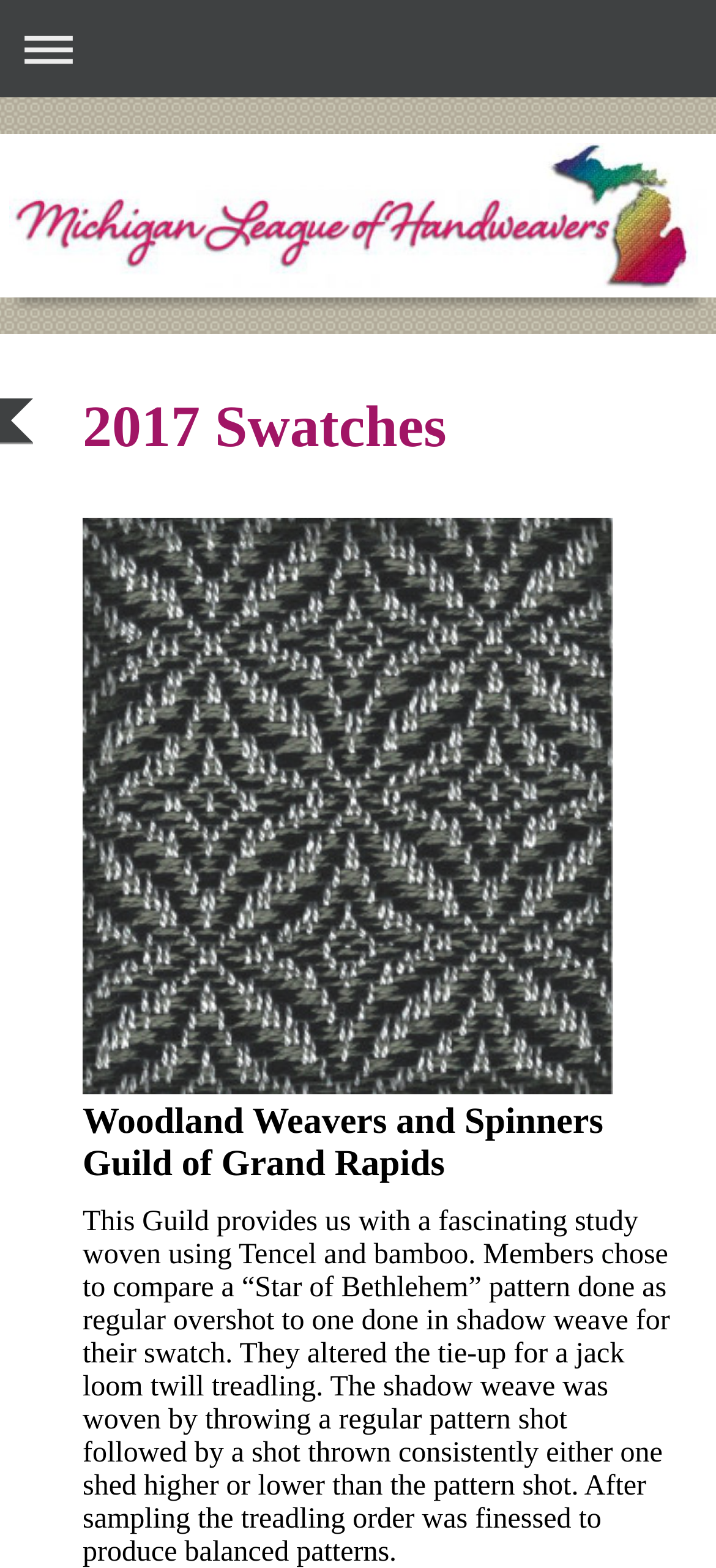What is the purpose of the shadow weave?
Provide a thorough and detailed answer to the question.

I found the answer by reading the StaticText element with the text 'After sampling the treadling order was finessed to produce balanced patterns.' which is located at [0.115, 0.769, 0.936, 1.0]. This text describes the purpose of the shadow weave.